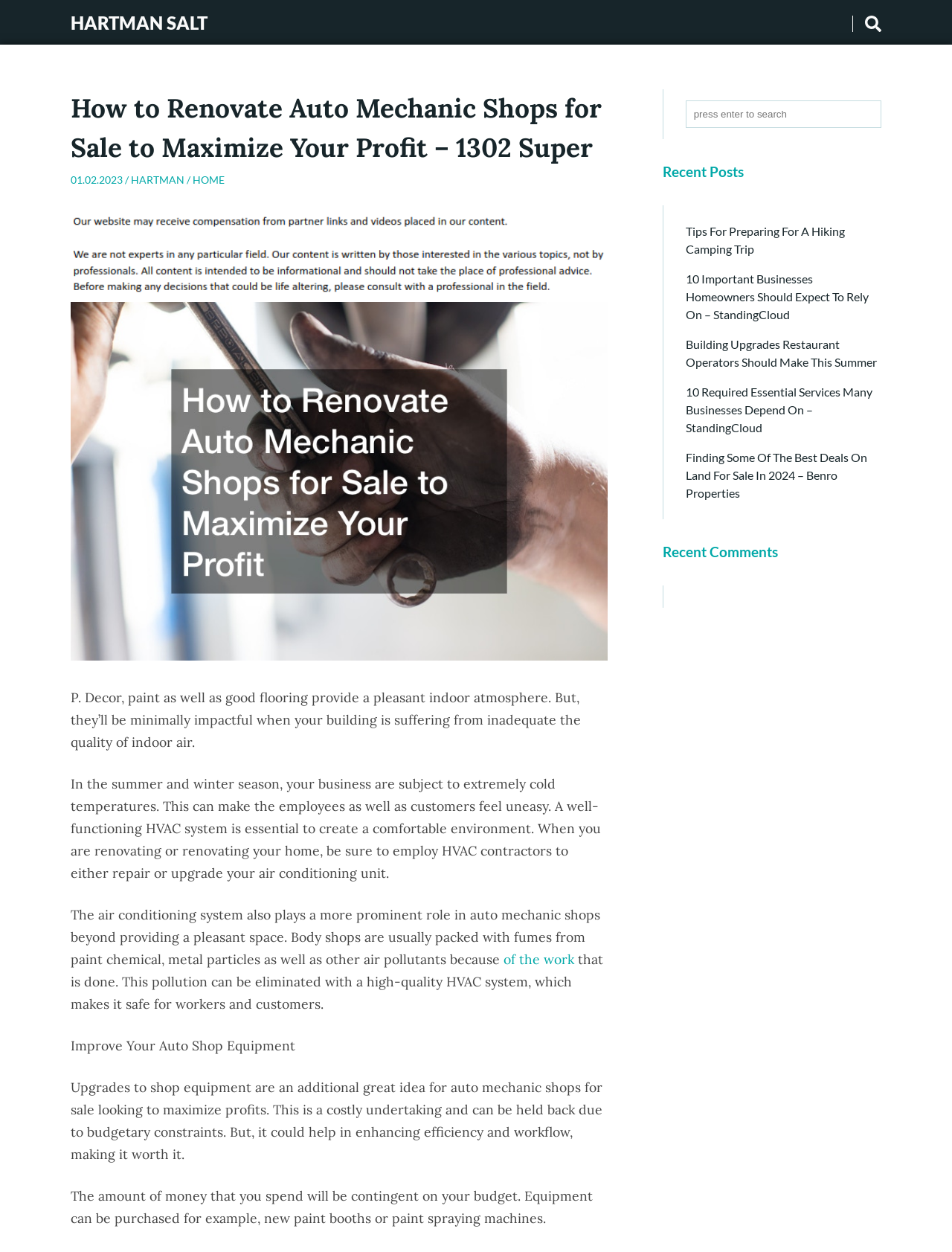Locate the bounding box coordinates of the element that needs to be clicked to carry out the instruction: "Click on the 'HARTMAN SALT' link". The coordinates should be given as four float numbers ranging from 0 to 1, i.e., [left, top, right, bottom].

[0.074, 0.0, 0.23, 0.037]